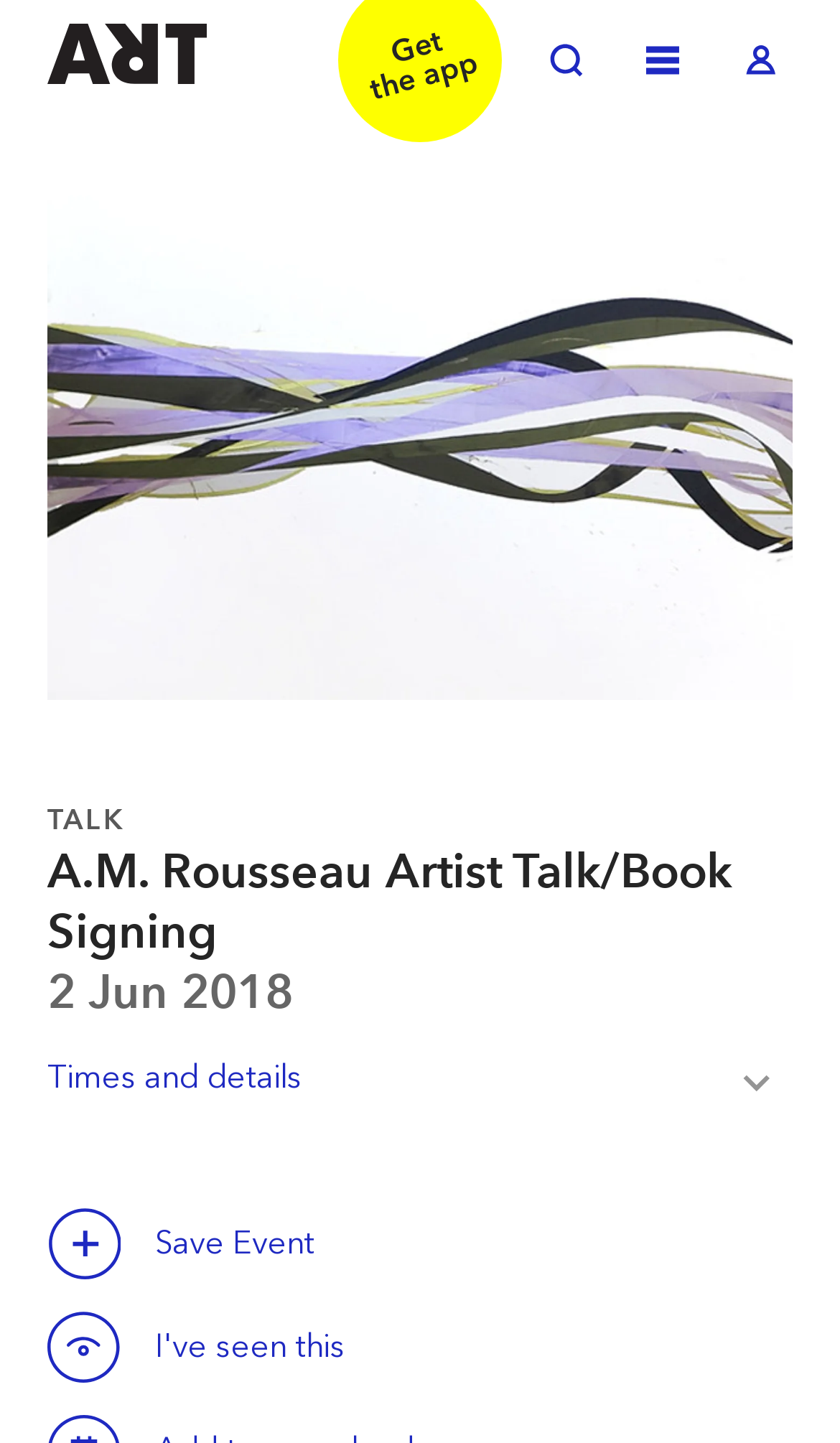For the element described, predict the bounding box coordinates as (top-left x, top-left y, bottom-right x, bottom-right y). All values should be between 0 and 1. Element description: Times and detailsToggle

[0.056, 0.709, 0.944, 0.784]